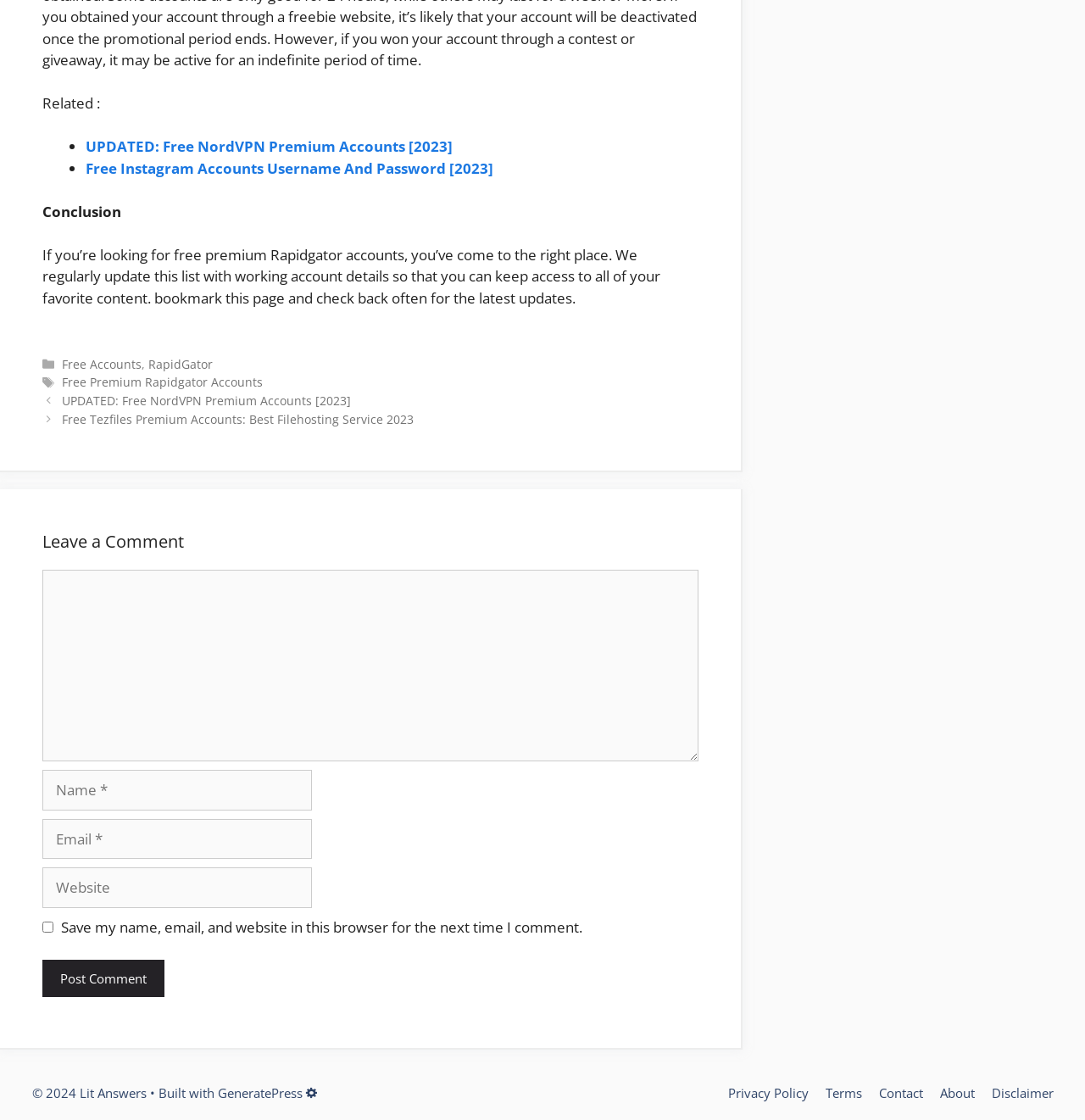How many links are there in the footer section?
Analyze the image and provide a thorough answer to the question.

The footer section is located at the bottom of the webpage, and it contains several links. By counting the links, I found that there are 5 links in the footer section, which are 'Privacy Policy', 'Terms', 'Contact', 'About', and 'Disclaimer'.